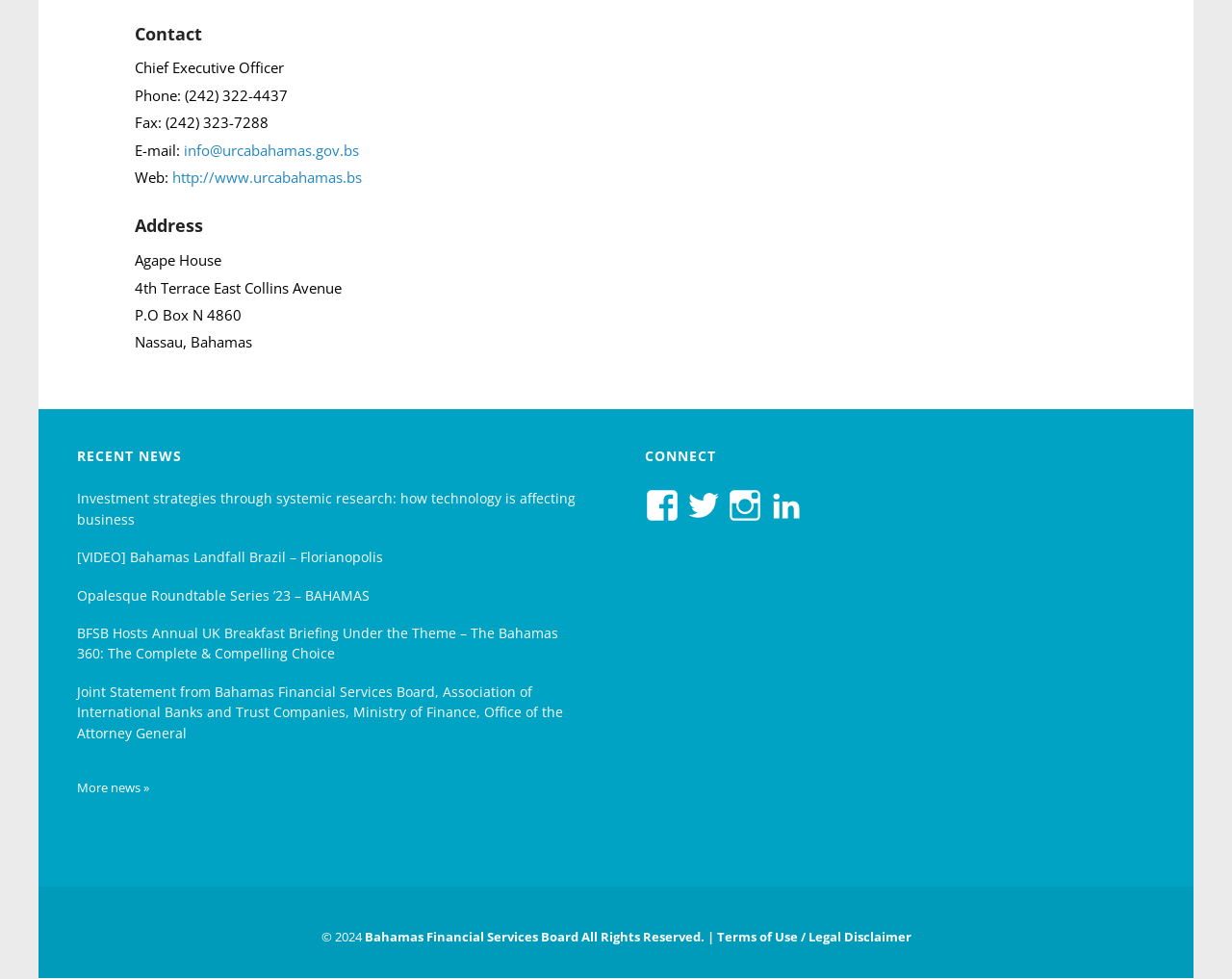Could you provide the bounding box coordinates for the portion of the screen to click to complete this instruction: "View the contact information of the Chief Executive Officer"?

[0.109, 0.059, 0.23, 0.079]